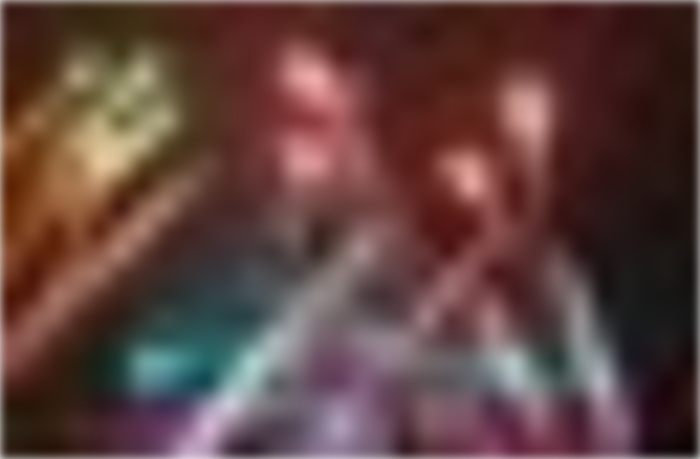What is the background of the image?
Based on the content of the image, thoroughly explain and answer the question.

The caption states that the fireworks are set against a deep, dark background, which allows the colors to stand out vividly and creates a sense of celebration and joy.